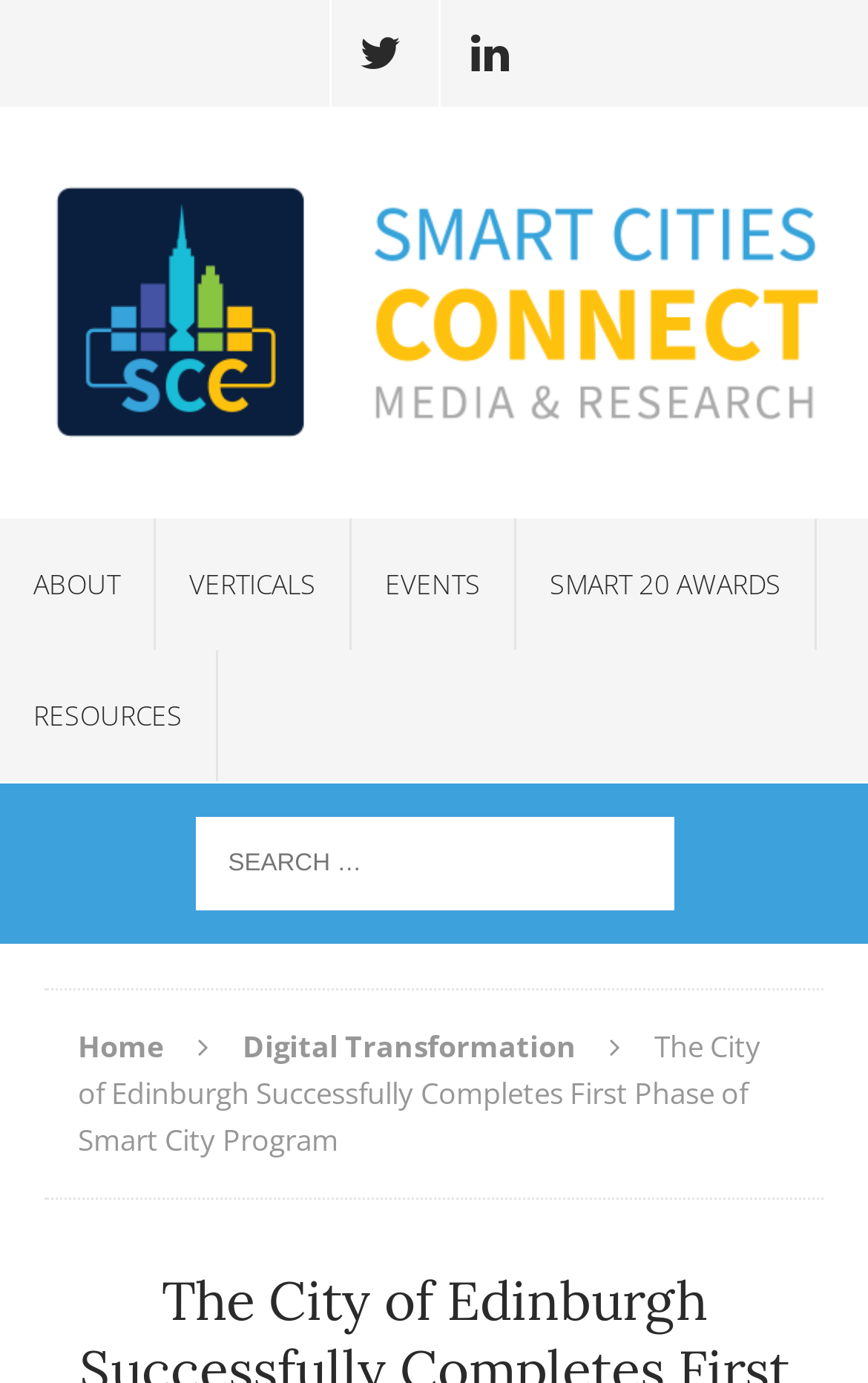Identify the bounding box coordinates for the element that needs to be clicked to fulfill this instruction: "click on the link 'ܟ݁ܽܘܡܪܳܐ'". Provide the coordinates in the format of four float numbers between 0 and 1: [left, top, right, bottom].

None